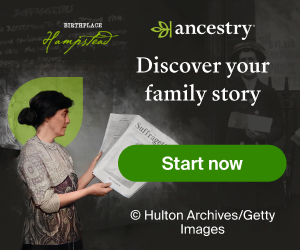Please answer the following question using a single word or phrase: 
What is the color of the button in the advertisement?

Green